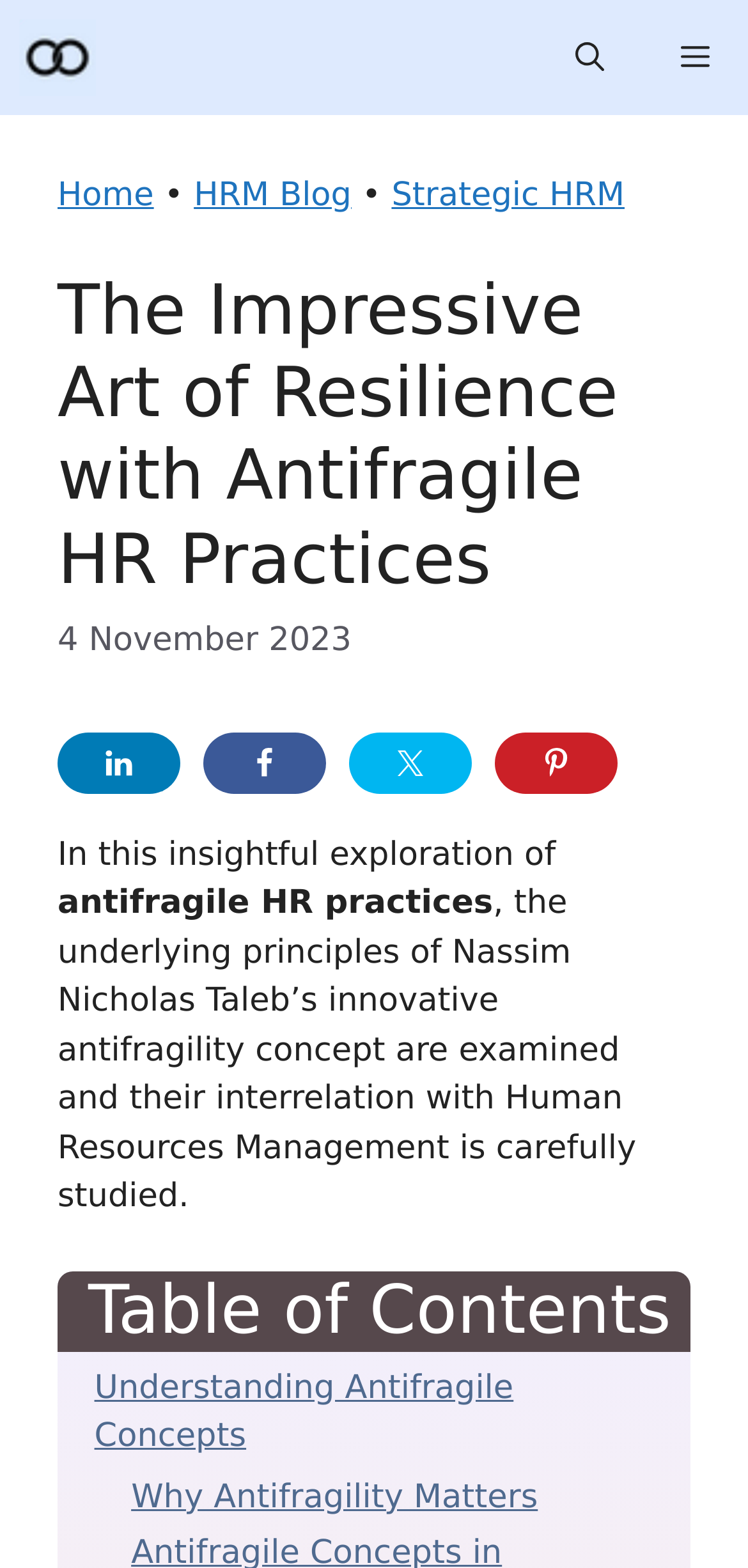Determine the bounding box coordinates of the element's region needed to click to follow the instruction: "Go to the HRM Blog". Provide these coordinates as four float numbers between 0 and 1, formatted as [left, top, right, bottom].

[0.259, 0.113, 0.47, 0.137]